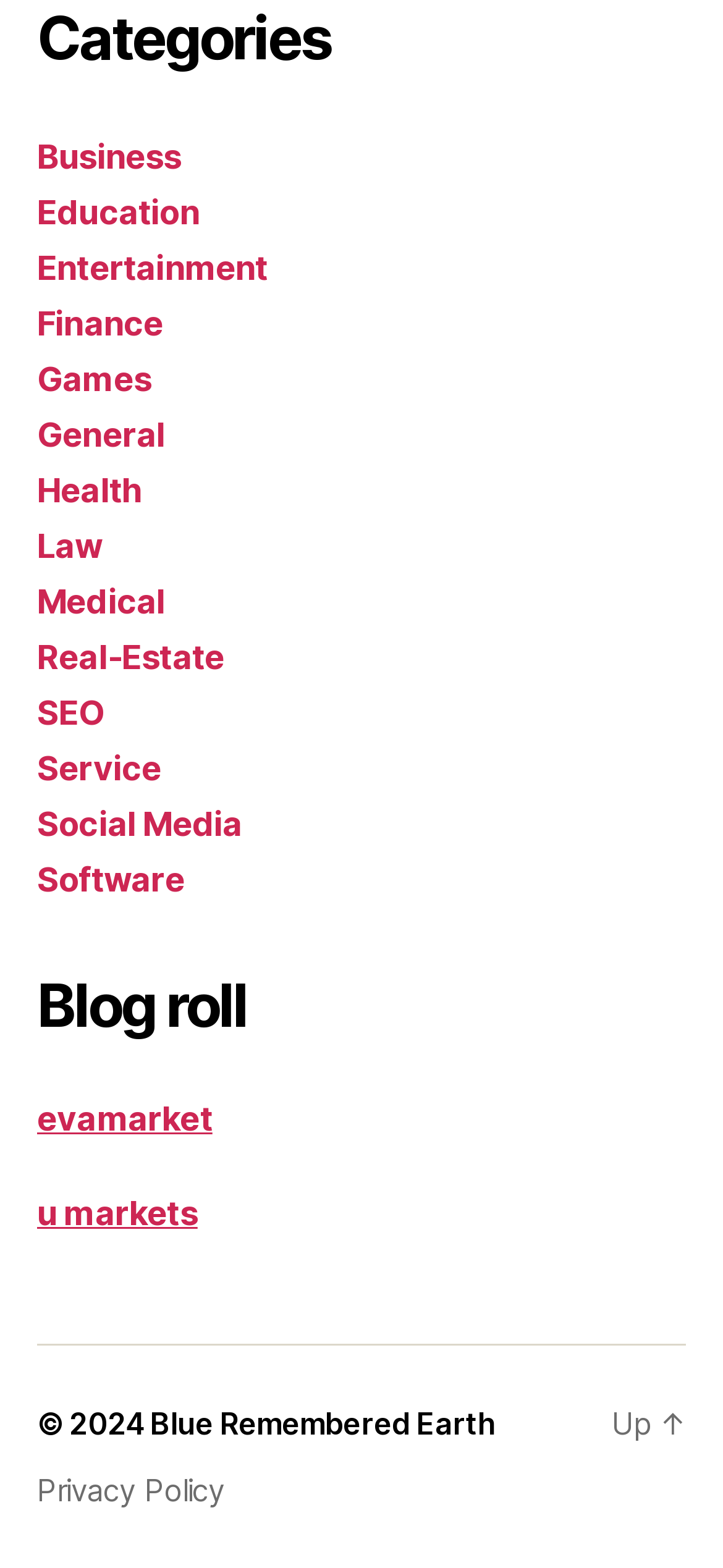How many links are there in the 'Categories' section?
Using the screenshot, give a one-word or short phrase answer.

12